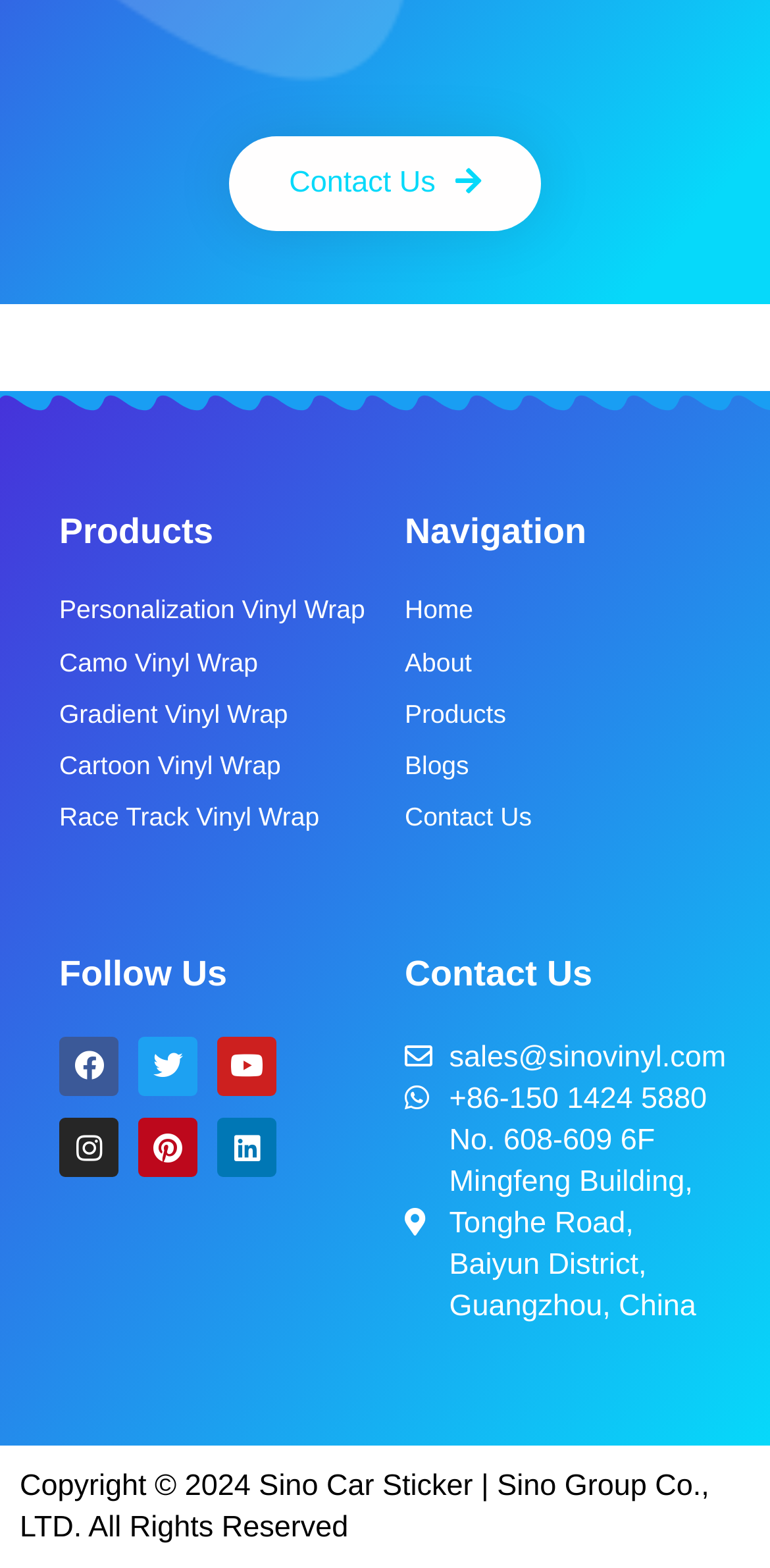Please give a succinct answer to the question in one word or phrase:
What is the company's phone number?

+86-150 1424 5880